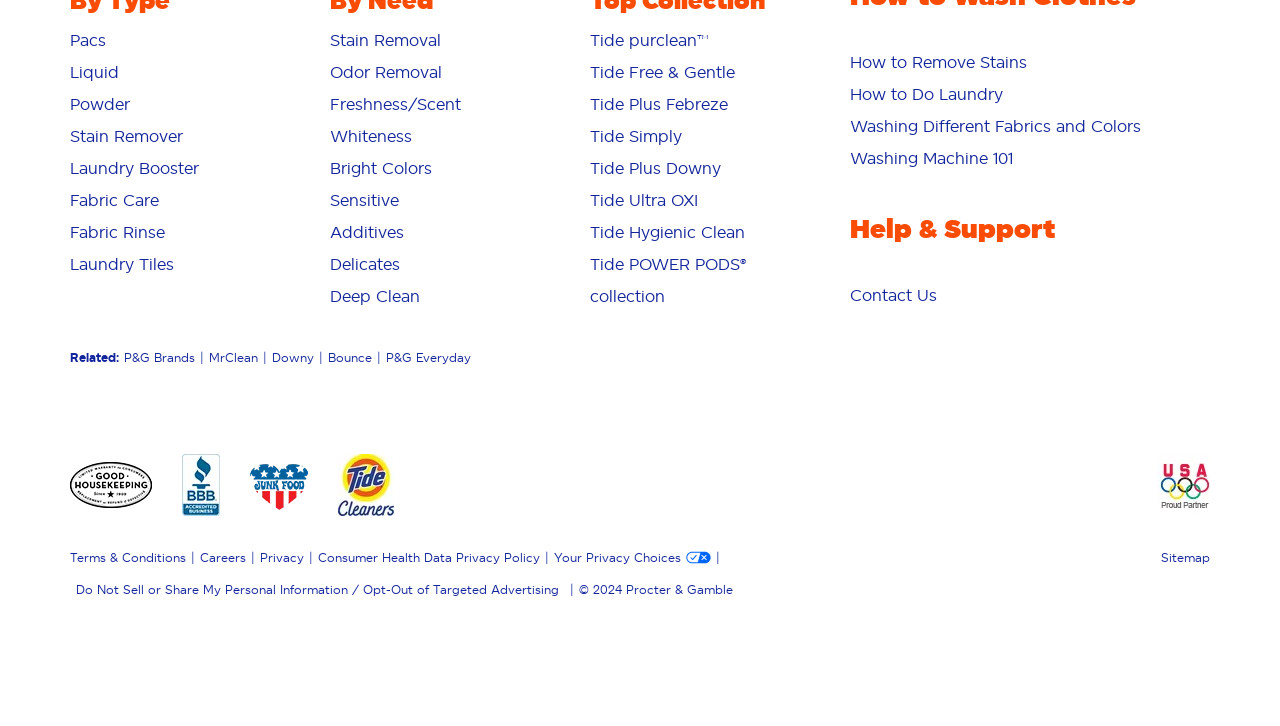Can you find the bounding box coordinates for the element to click on to achieve the instruction: "Explore Tide purclean"?

[0.461, 0.043, 0.553, 0.068]